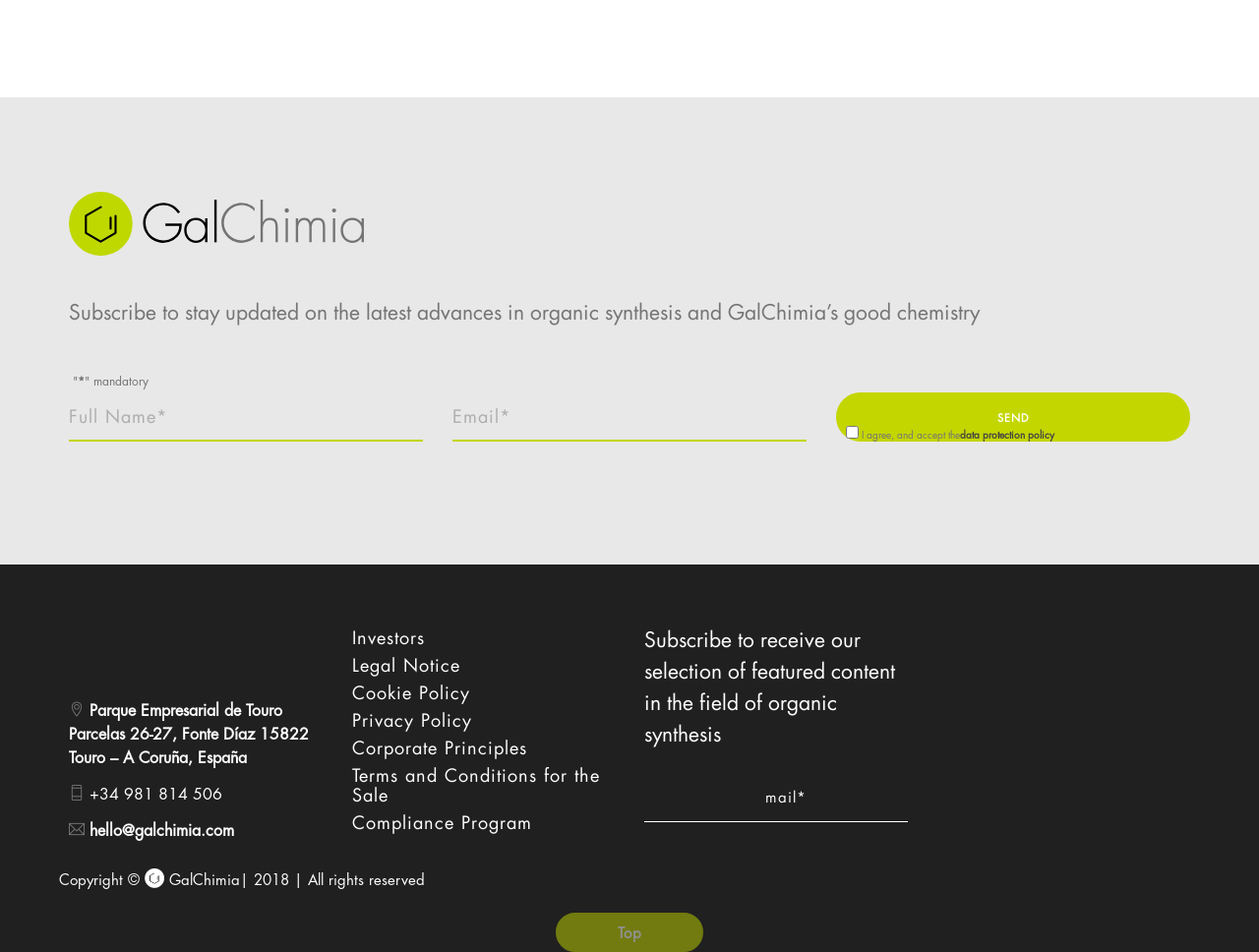Please locate the clickable area by providing the bounding box coordinates to follow this instruction: "Fill in the contact form".

[0.055, 0.387, 0.945, 0.494]